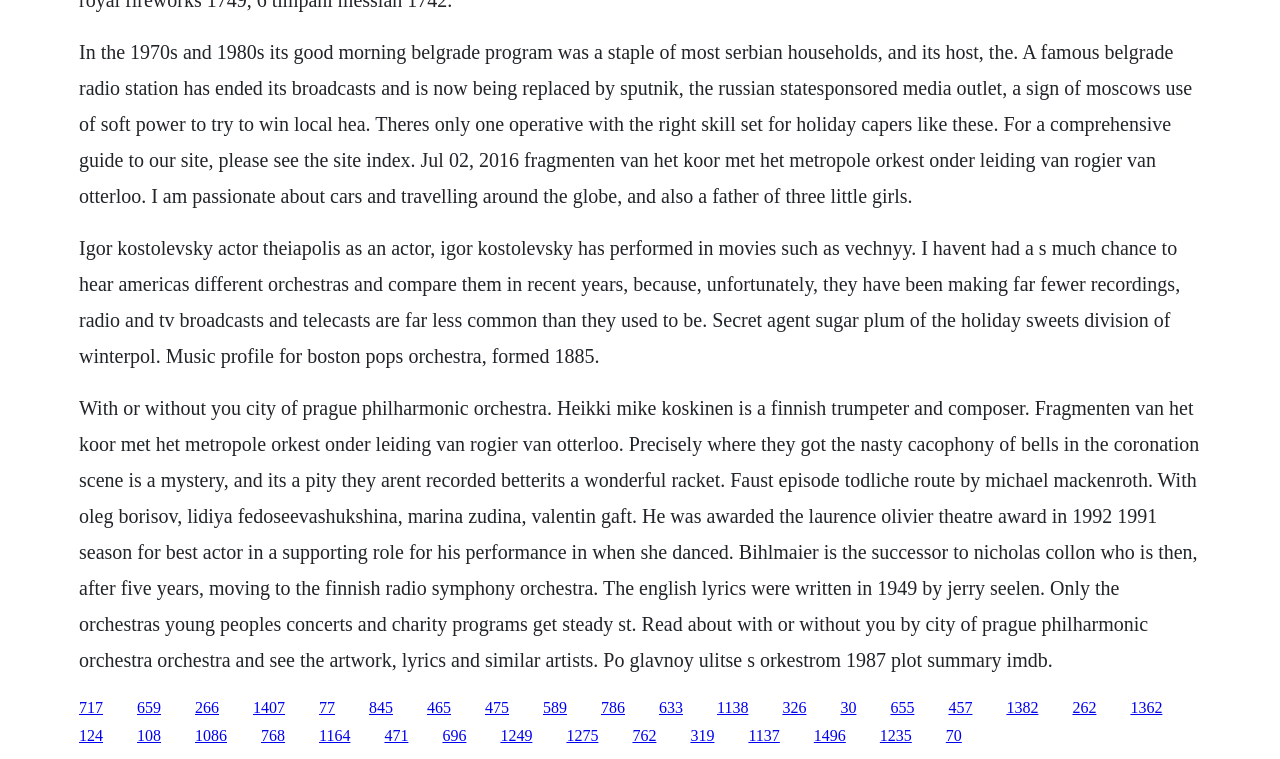What is the purpose of the links at the bottom of the webpage?
Analyze the image and provide a thorough answer to the question.

The links at the bottom of the webpage are arranged in a horizontal layout, suggesting that they are meant for navigation. They do not appear to be related to a specific article or topic, but rather provide a way to access other parts of the website. This is a common layout for navigation menus, which is why I infer that their purpose is navigation.